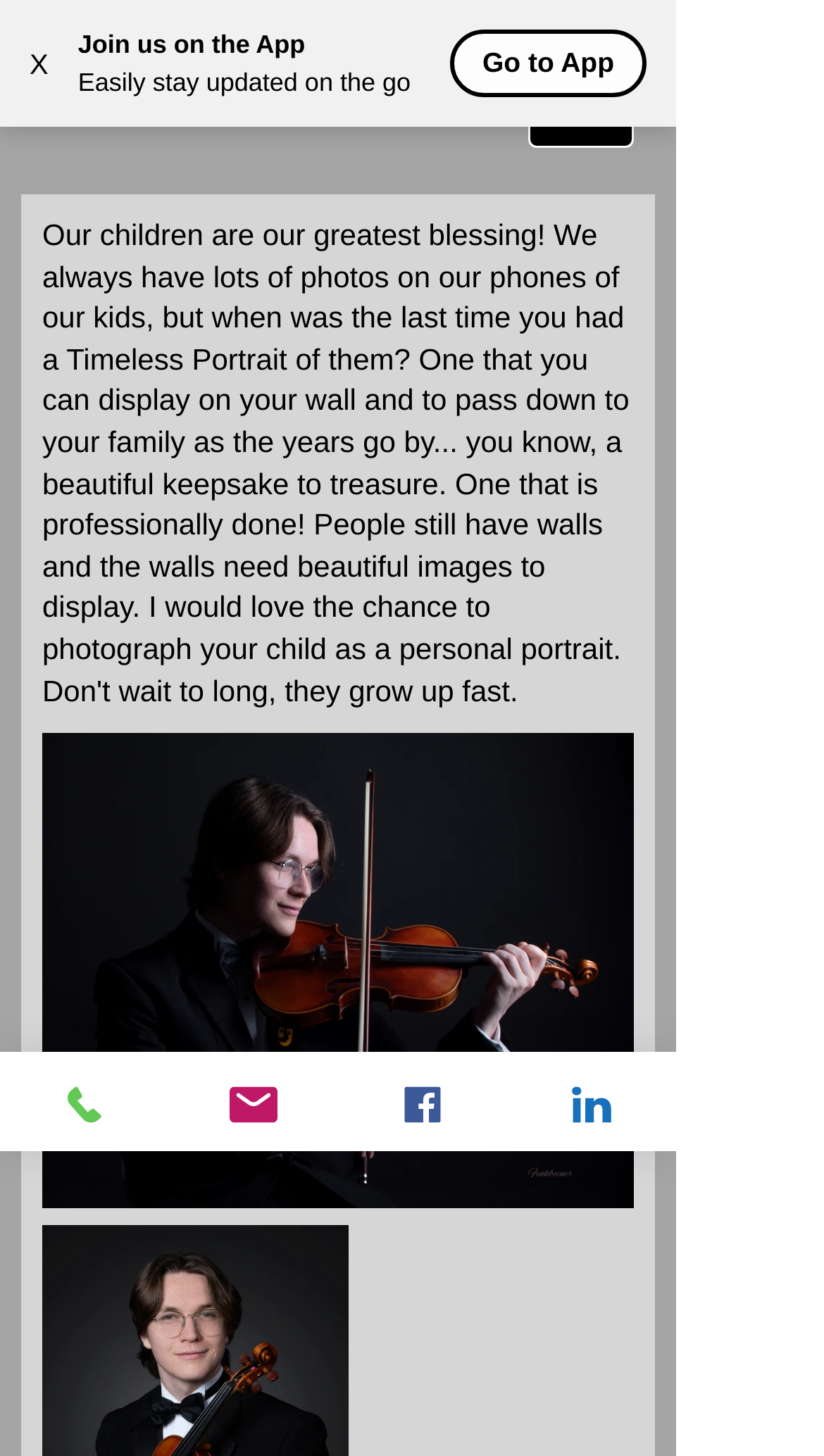Please specify the bounding box coordinates in the format (top-left x, top-left y, bottom-right x, bottom-right y), with all values as floating point numbers between 0 and 1. Identify the bounding box of the UI element described by: LinkedIn

[0.615, 0.722, 0.821, 0.791]